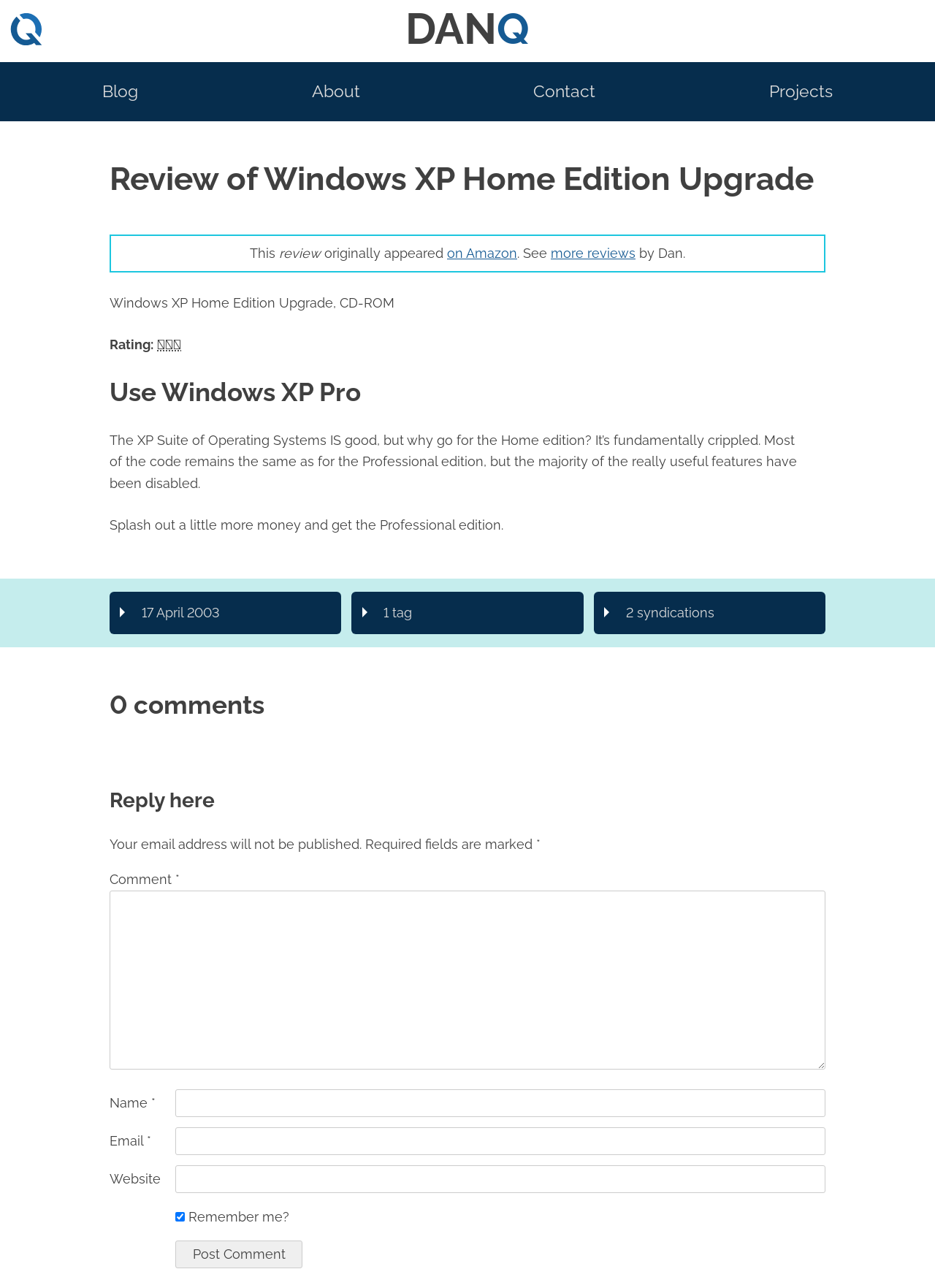Identify the first-level heading on the webpage and generate its text content.

Review of Windows XP Home Edition Upgrade